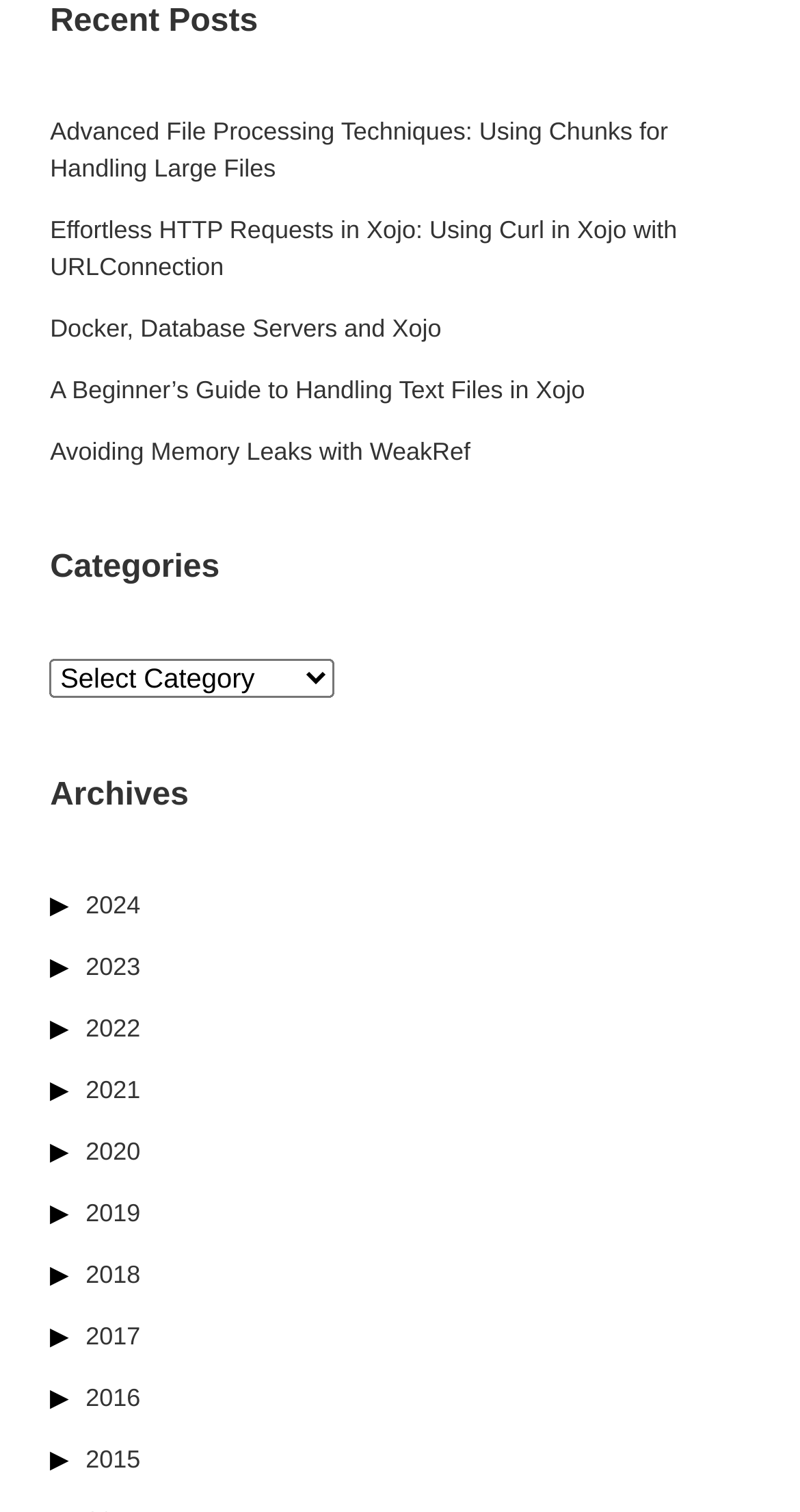Please locate the bounding box coordinates for the element that should be clicked to achieve the following instruction: "Explore Docker and database servers in Xojo". Ensure the coordinates are given as four float numbers between 0 and 1, i.e., [left, top, right, bottom].

[0.062, 0.208, 0.552, 0.227]